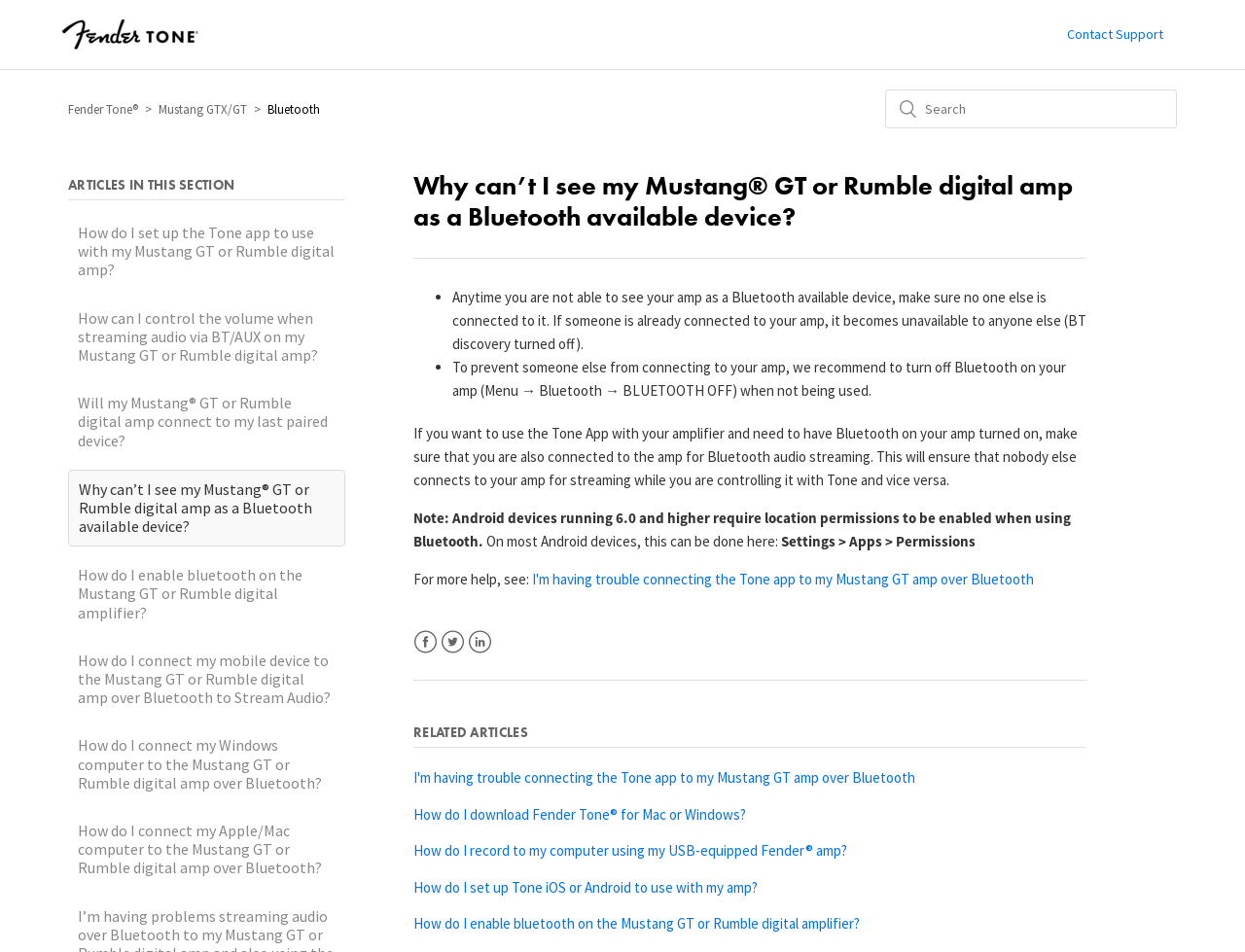Please mark the bounding box coordinates of the area that should be clicked to carry out the instruction: "Contact Support".

[0.857, 0.026, 0.95, 0.047]